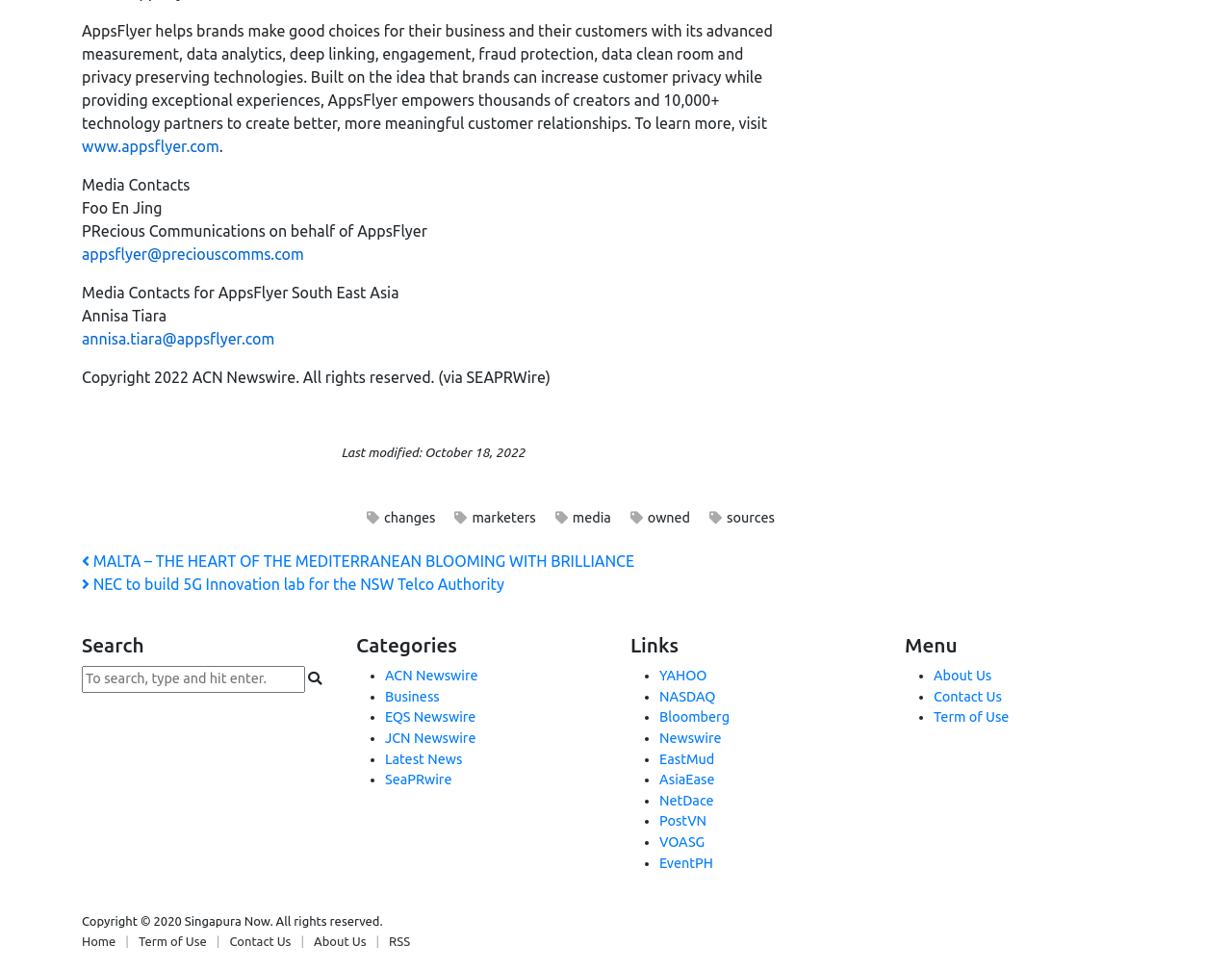Utilize the details in the image to thoroughly answer the following question: Who is the media contact for AppsFlyer South East Asia?

The media contact information is listed under 'Media Contacts for AppsFlyer South East Asia', which includes the name 'Annisa Tiara' and the email address 'annisa.tiara@appsflyer.com'.